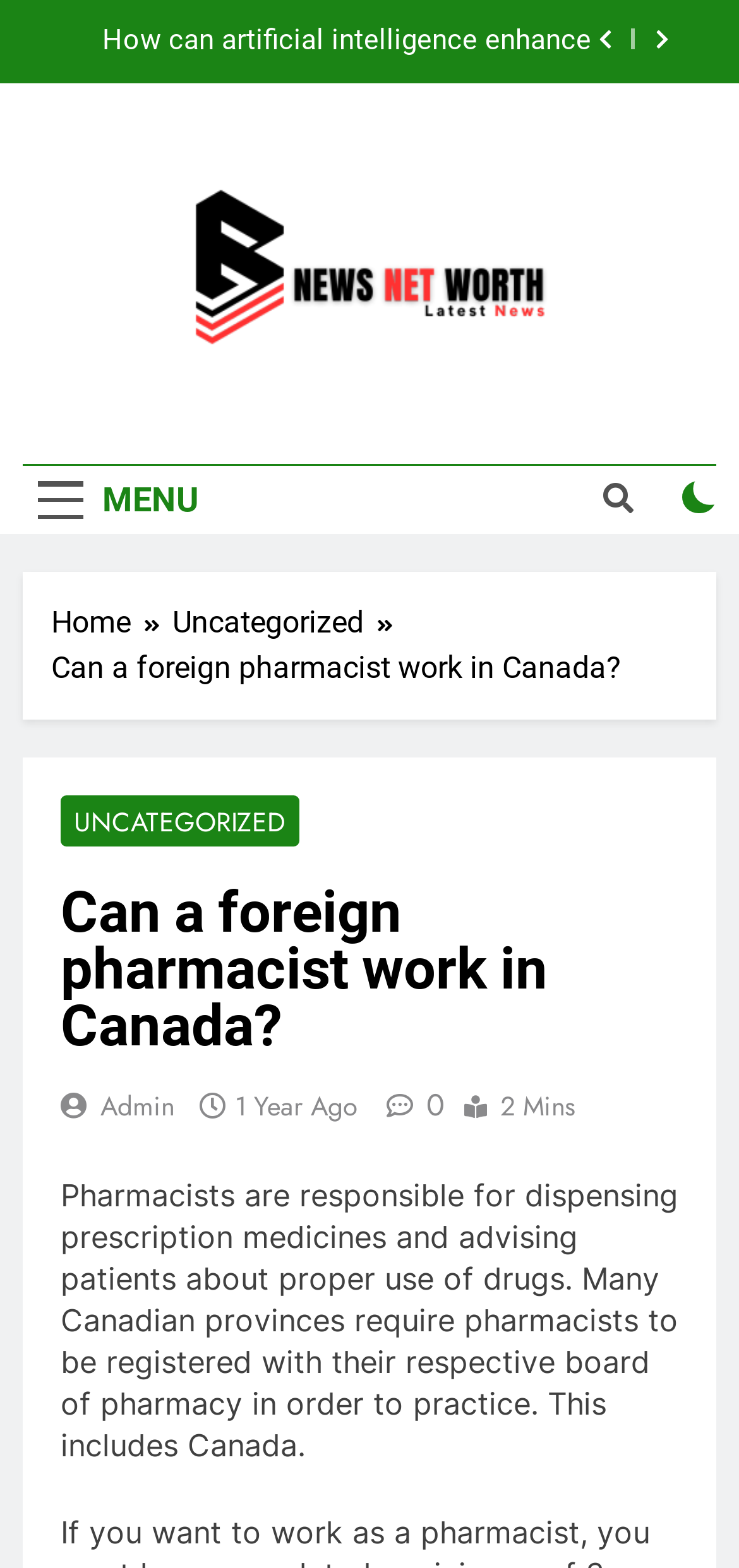Who is the author of the article?
Refer to the image and offer an in-depth and detailed answer to the question.

The webpage has a link to the author's profile with the text 'Admin', indicating that the author of the article is Admin.